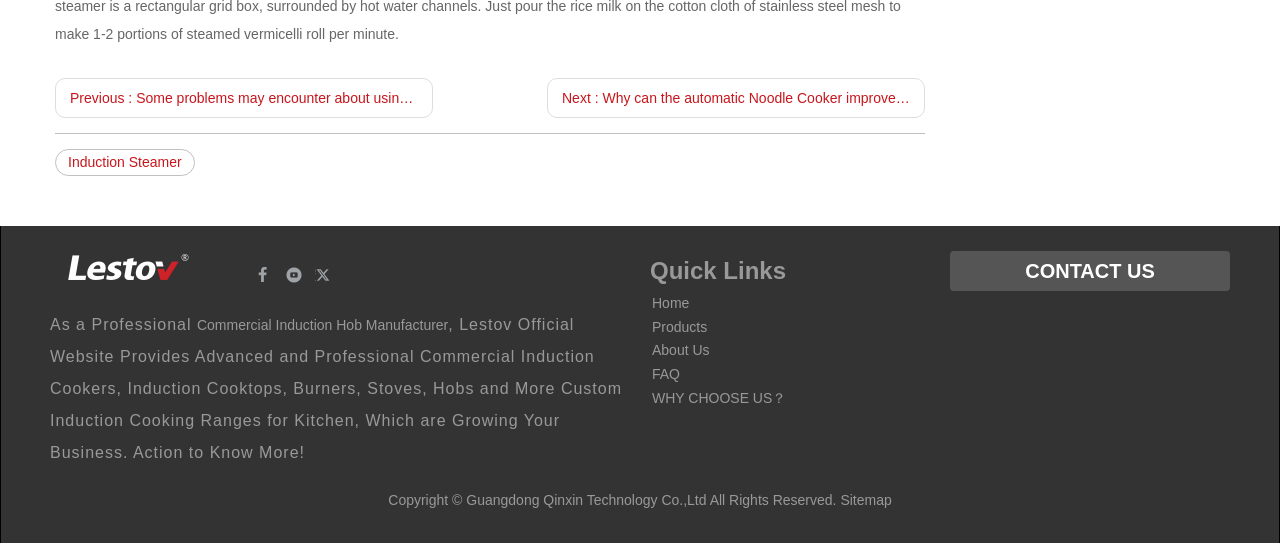Determine the bounding box coordinates of the region to click in order to accomplish the following instruction: "Click on the 'Previous' link". Provide the coordinates as four float numbers between 0 and 1, specifically [left, top, right, bottom].

[0.043, 0.143, 0.338, 0.217]